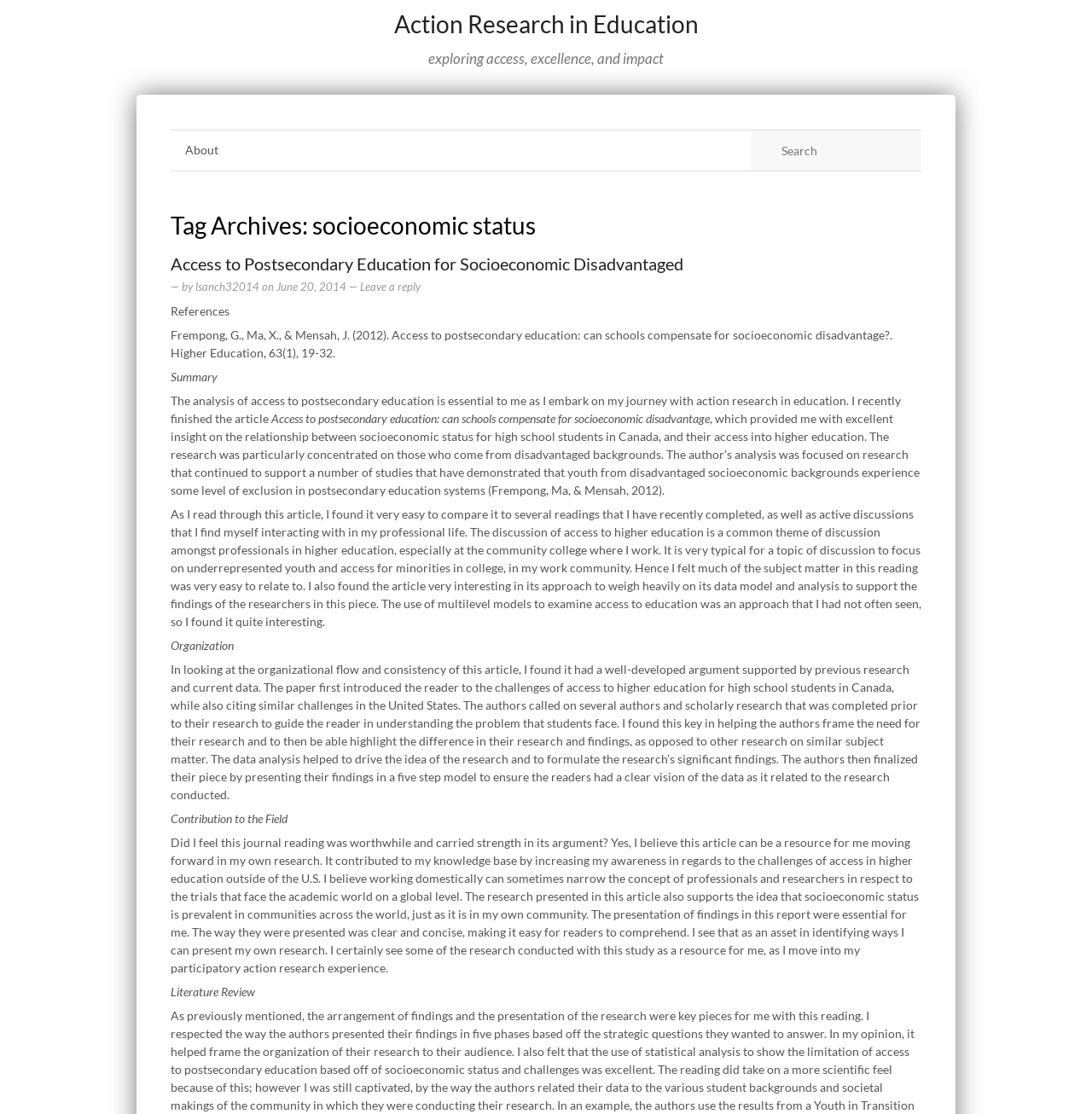What is the date of the article?
Please use the visual content to give a single word or phrase answer.

June 20, 2014